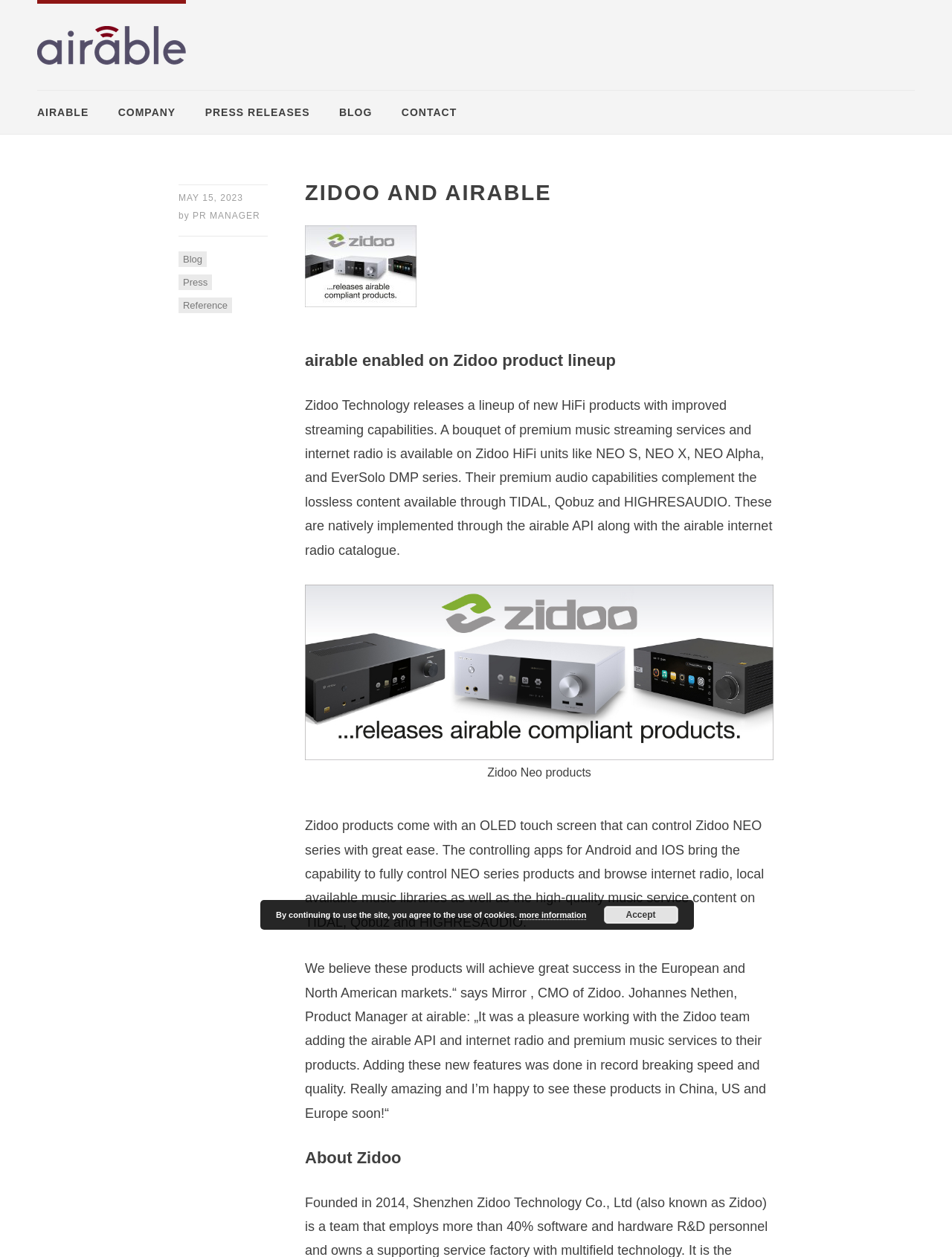Kindly determine the bounding box coordinates for the clickable area to achieve the given instruction: "Read the blog".

[0.356, 0.085, 0.391, 0.094]